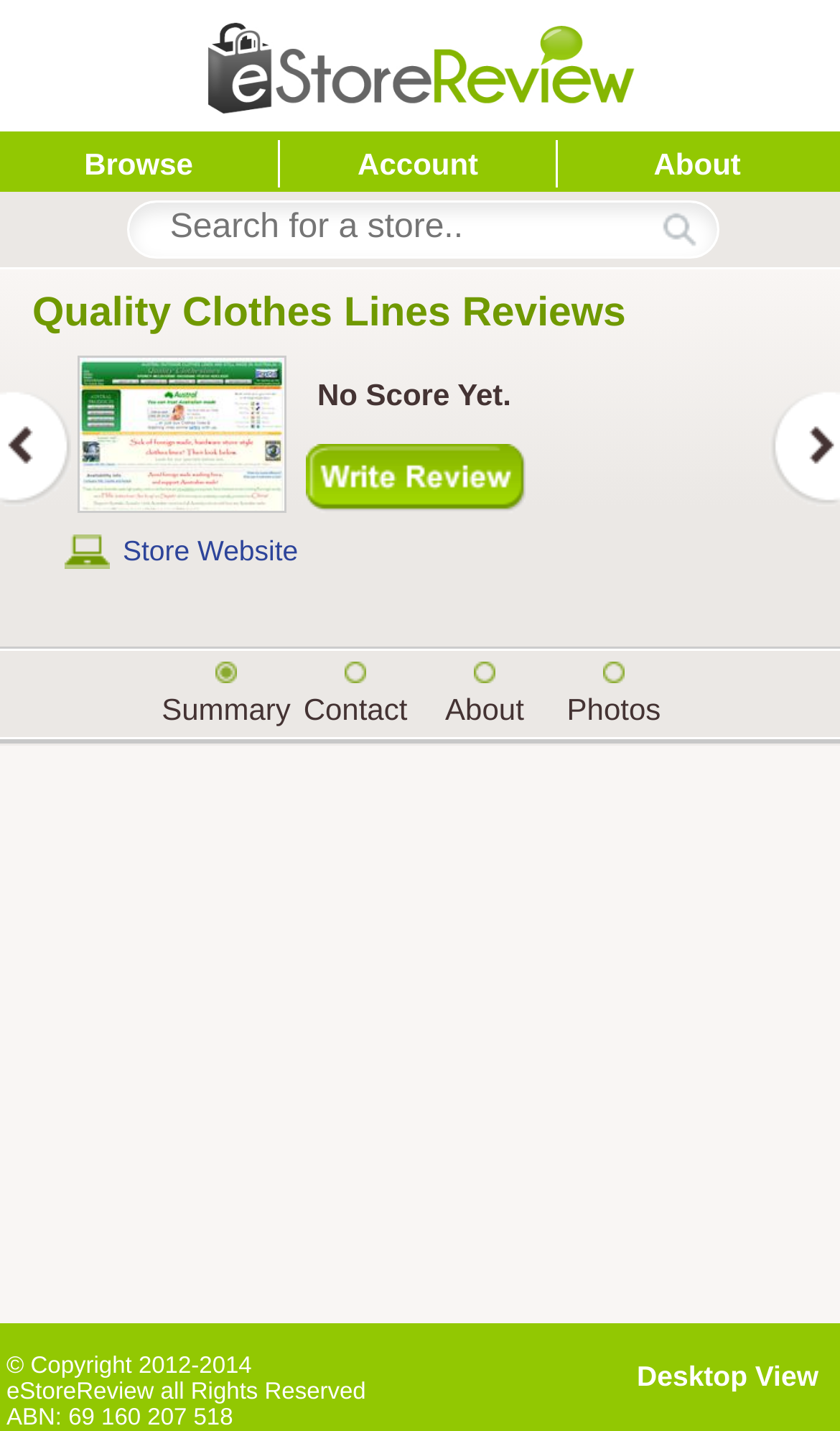Identify and provide the bounding box for the element described by: "aria-label="Advertisement" name="aswift_0" title="Advertisement"".

[0.09, 0.528, 0.91, 0.603]